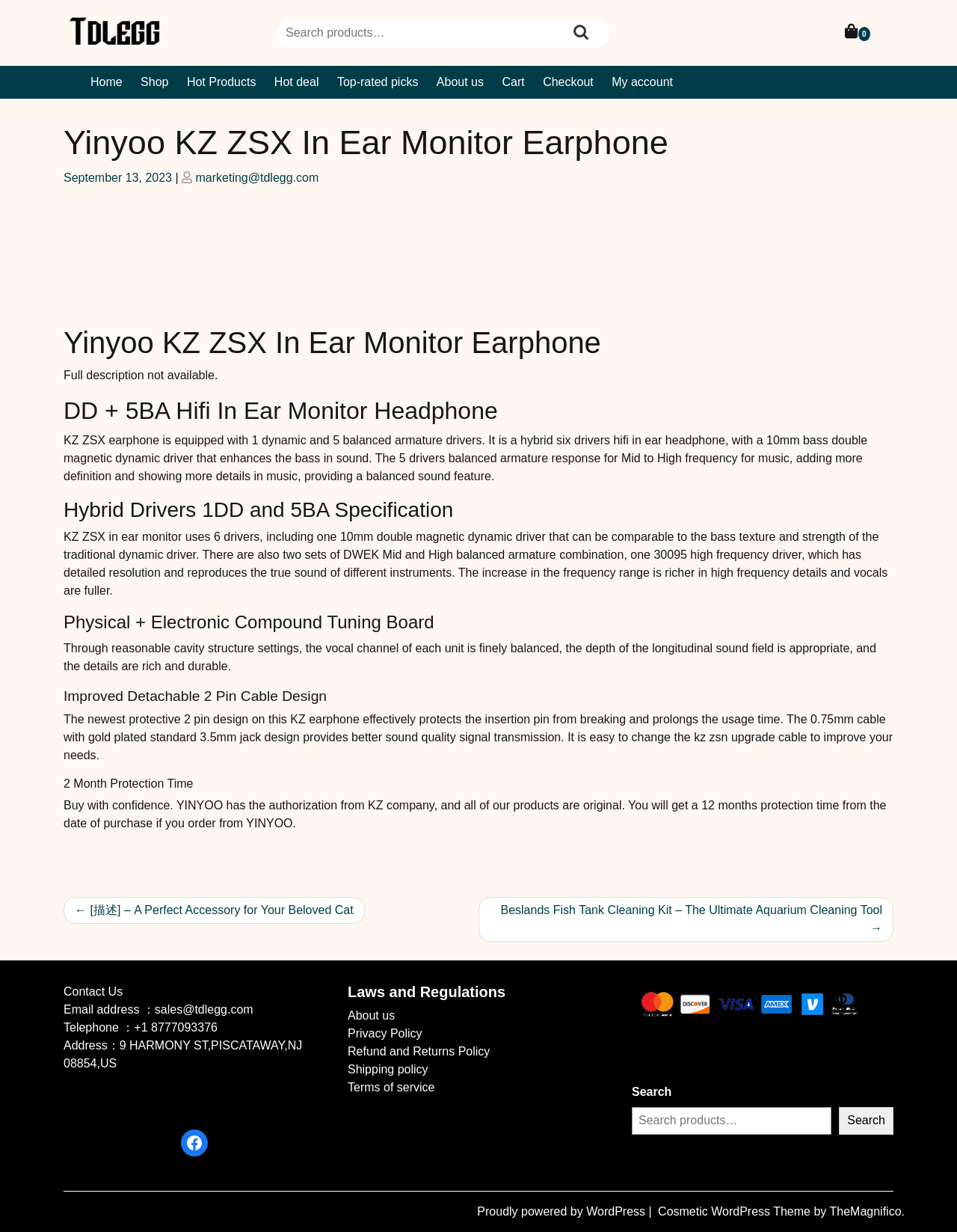Explain the webpage's design and content in an elaborate manner.

This webpage is about a product, specifically the Yinyoo KZ ZSX In Ear Monitor Earphone. At the top, there is a search bar with a search button next to it. Below the search bar, there is a navigation menu with links to various pages, including Home, Shop, Hot Products, and more.

The main content of the page is divided into sections, each with a heading. The first section has a heading "Yinyoo KZ ZSX In Ear Monitor Earphone" and provides some basic information about the product, including the posting date and author. The next section has a heading "DD + 5BA Hifi In Ear Monitor Headphone" and describes the product's features, including its hybrid drivers and frequency response.

The following sections provide more detailed information about the product, including its physical and electronic compound tuning board, detachable 2-pin cable design, and 2-month protection time. There are also sections that provide information about the product's specifications, warranty, and return policy.

On the right side of the page, there are several complementary sections, including a contact us section with email, phone number, and address, as well as links to social media and laws and regulations. There is also a section with links to related posts and a search bar.

At the bottom of the page, there is a copyright notice and a link to the website's theme.